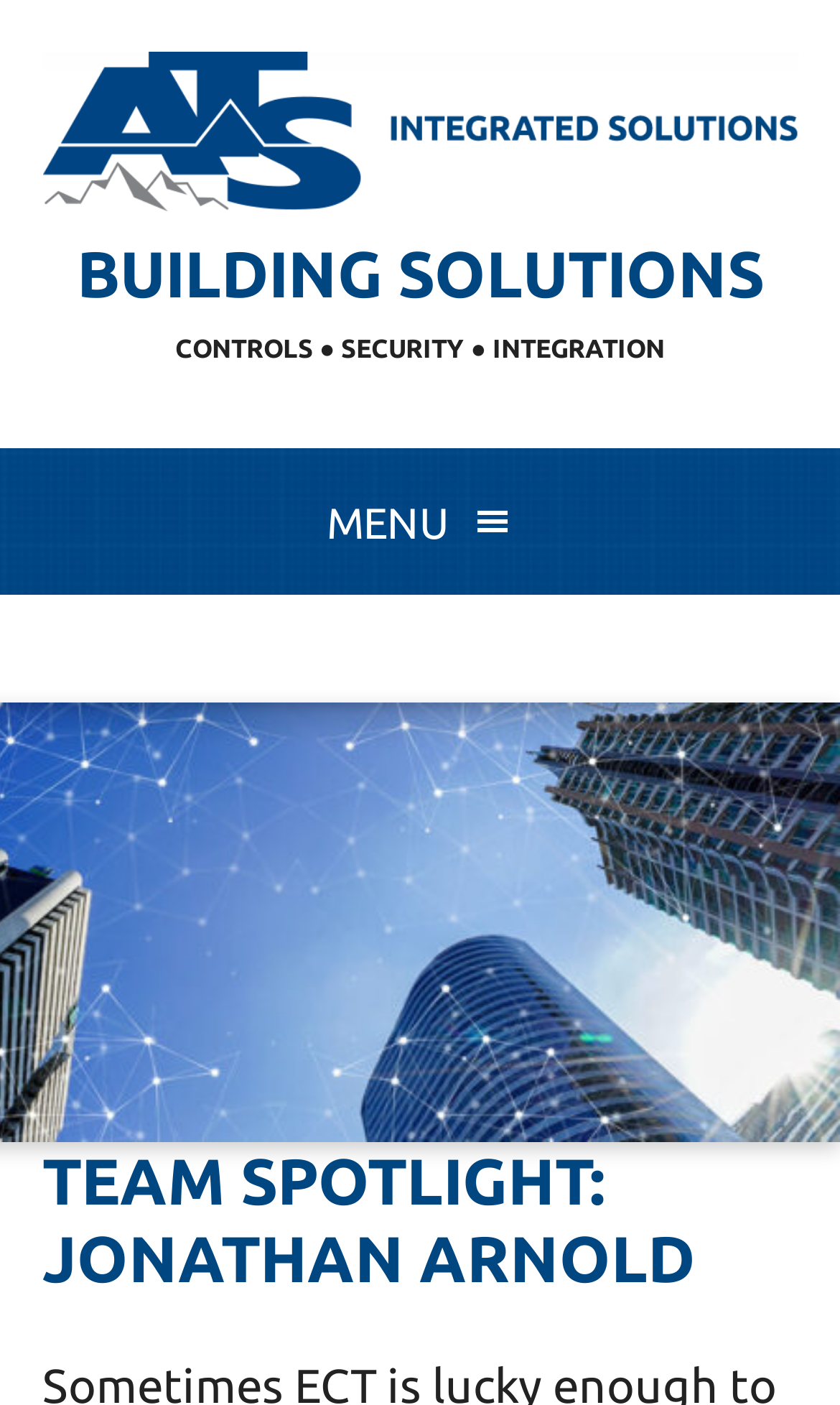Based on the image, provide a detailed and complete answer to the question: 
What is the title of the team spotlight?

I looked at the heading element with the text 'TEAM SPOTLIGHT: JONATHAN ARNOLD' which is a child element of the HeaderAsNonLandmark element, and found that it is the title of the team spotlight.